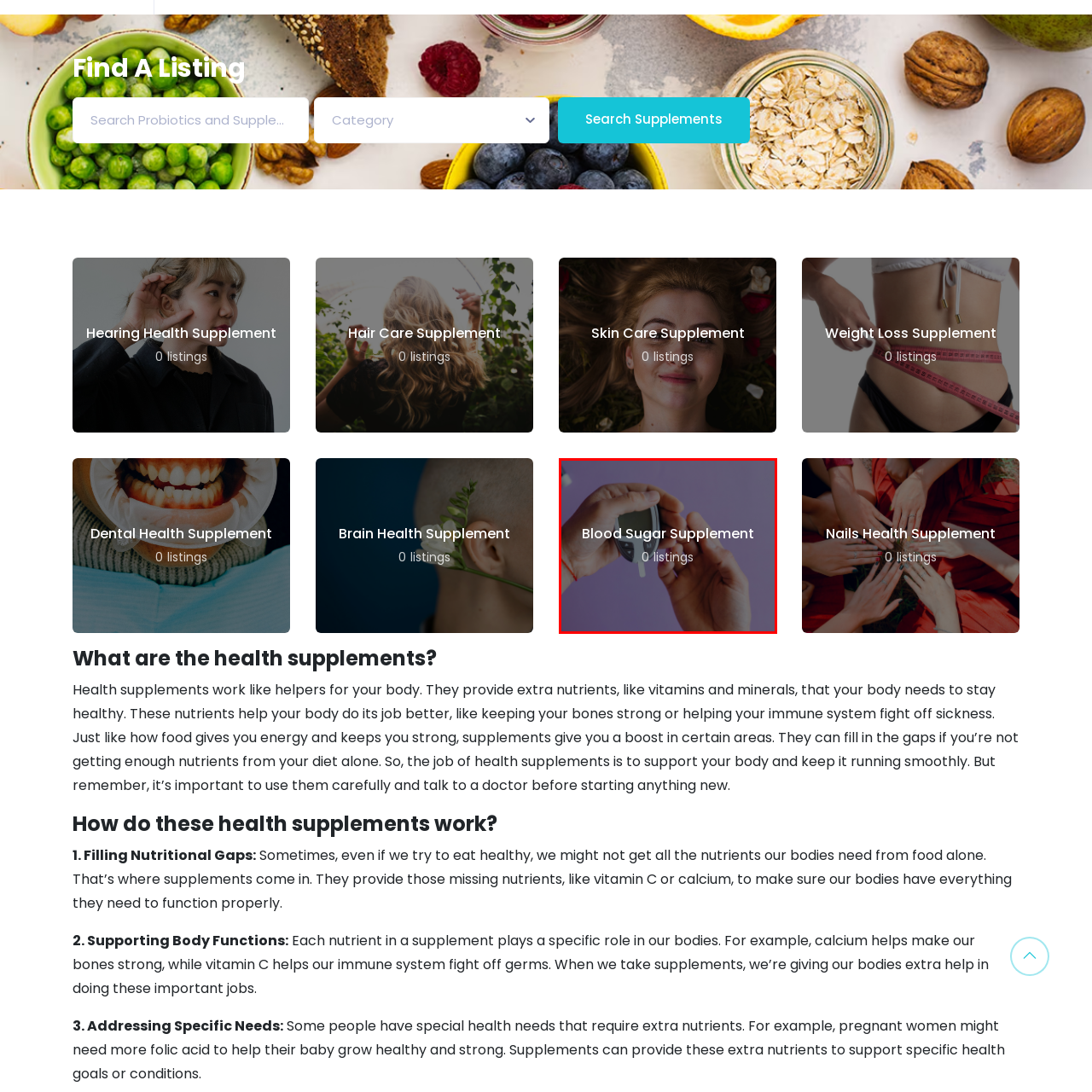How many listings are available for the supplement?
Focus on the section of the image encased in the red bounding box and provide a detailed answer based on the visual details you find.

The caption notes that there are '0 listings' below the text overlay, indicating that there are currently no available products for the Blood Sugar Supplement.